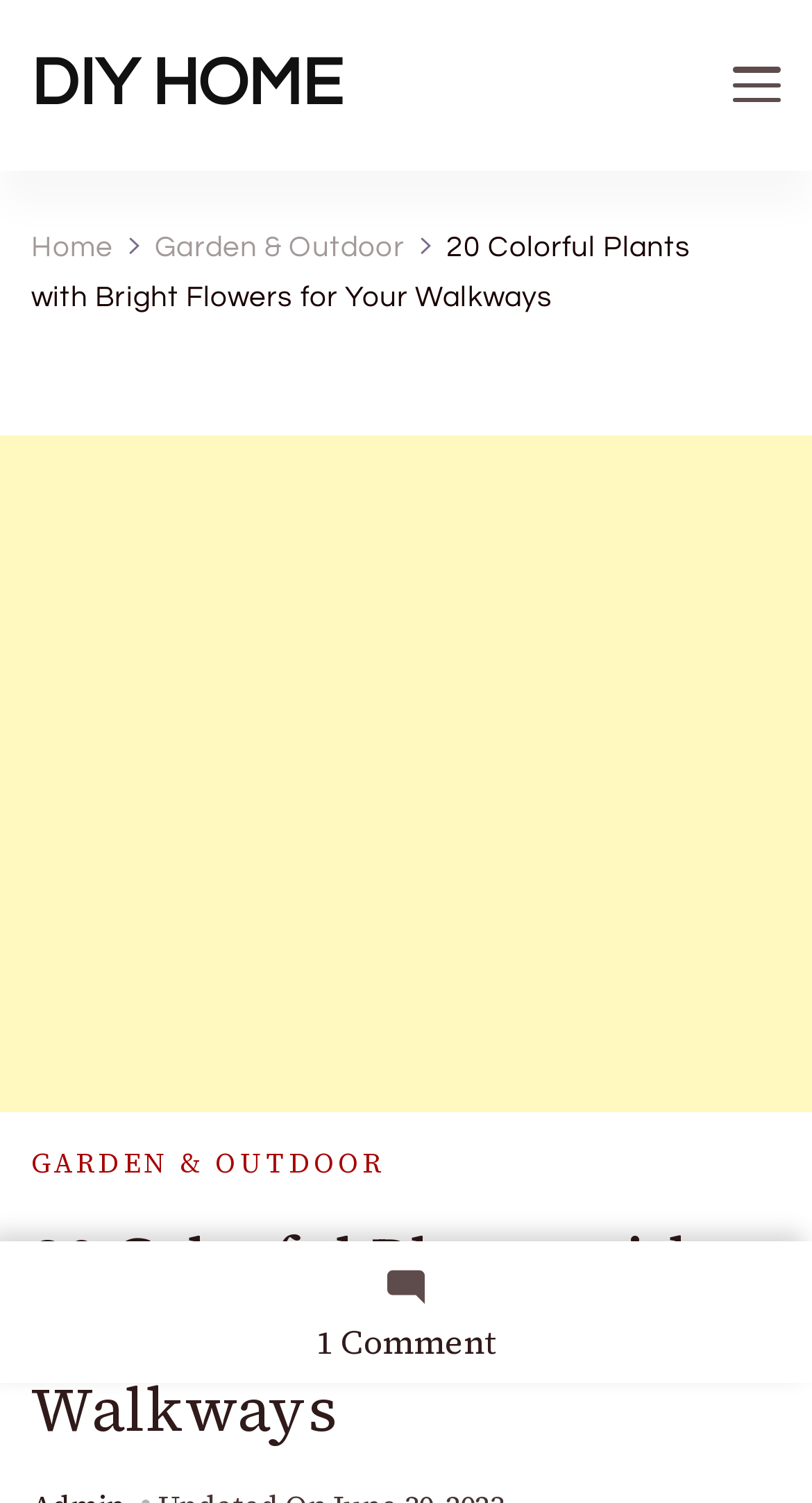Find the bounding box coordinates for the HTML element described in this sentence: "aria-label="Advertisement" name="aswift_1" title="Advertisement"". Provide the coordinates as four float numbers between 0 and 1, in the format [left, top, right, bottom].

[0.0, 0.289, 1.0, 0.739]